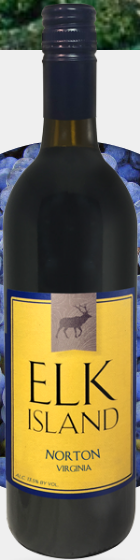What is the grape variety used to make this wine?
From the image, respond using a single word or phrase.

Norton